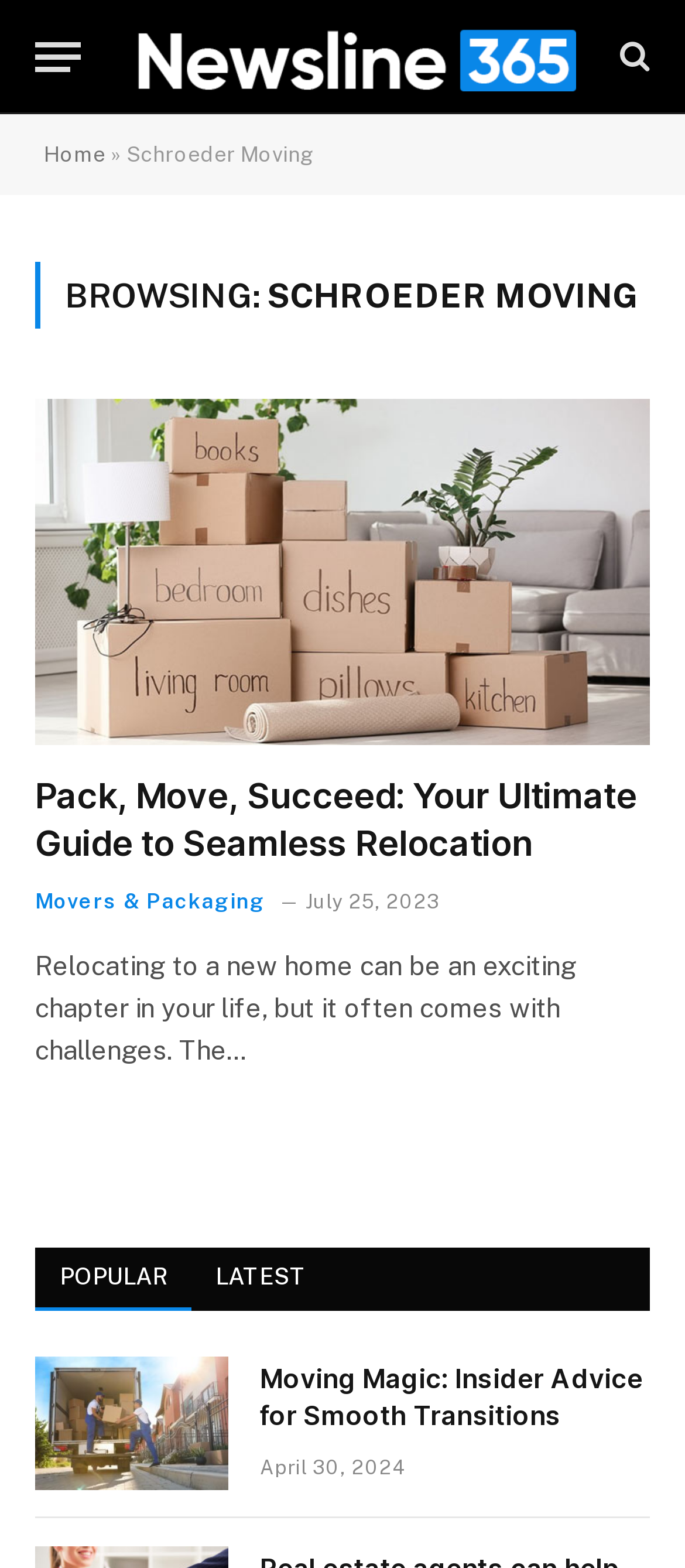Respond with a single word or phrase to the following question: What is the date of the second article?

April 30, 2024